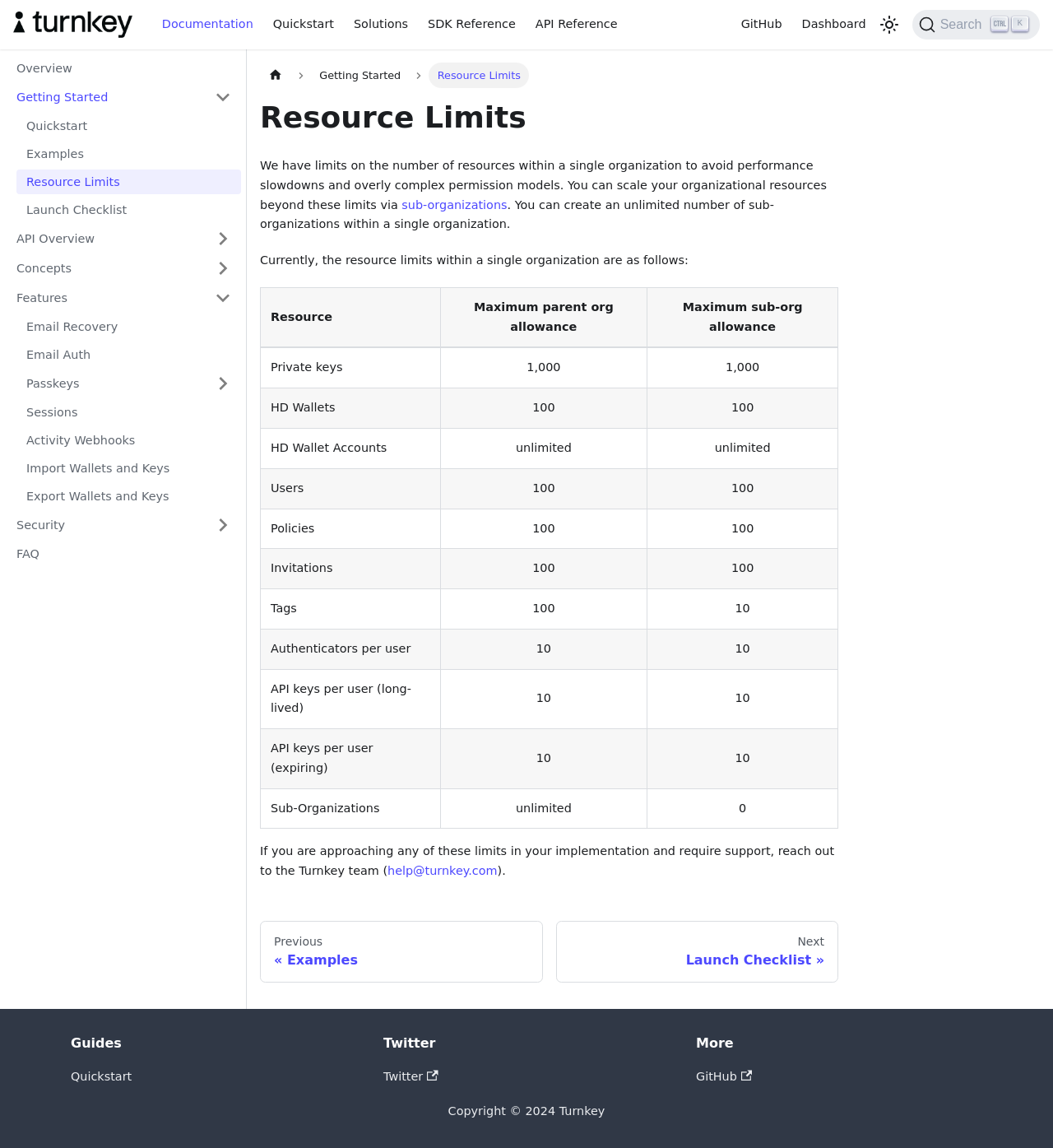Extract the bounding box coordinates of the UI element described by: "SearchK". The coordinates should include four float numbers ranging from 0 to 1, e.g., [left, top, right, bottom].

[0.866, 0.009, 0.988, 0.034]